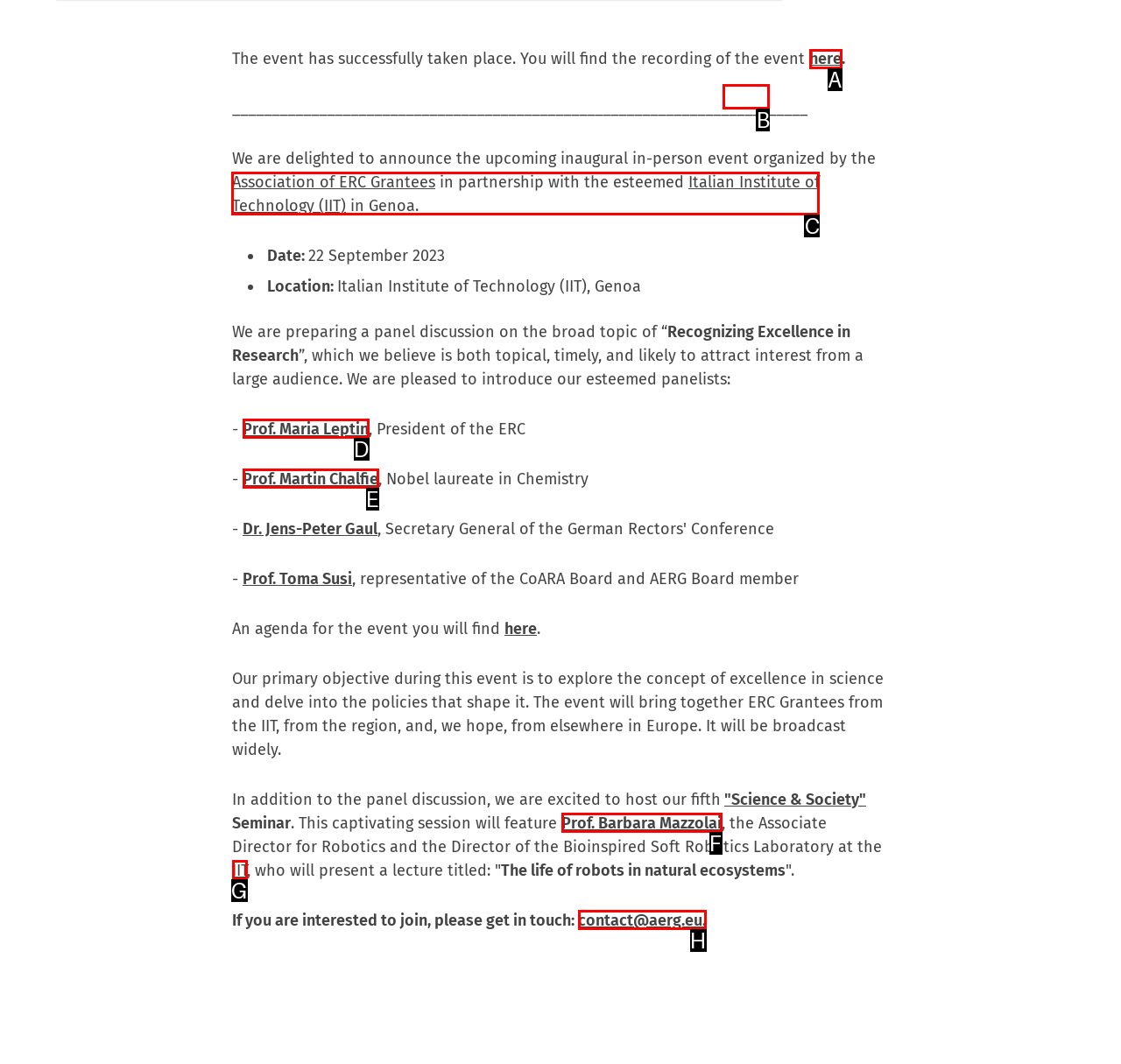Choose the letter that corresponds to the correct button to accomplish the task: learn more about the Italian Institute of Technology (IIT)
Reply with the letter of the correct selection only.

C